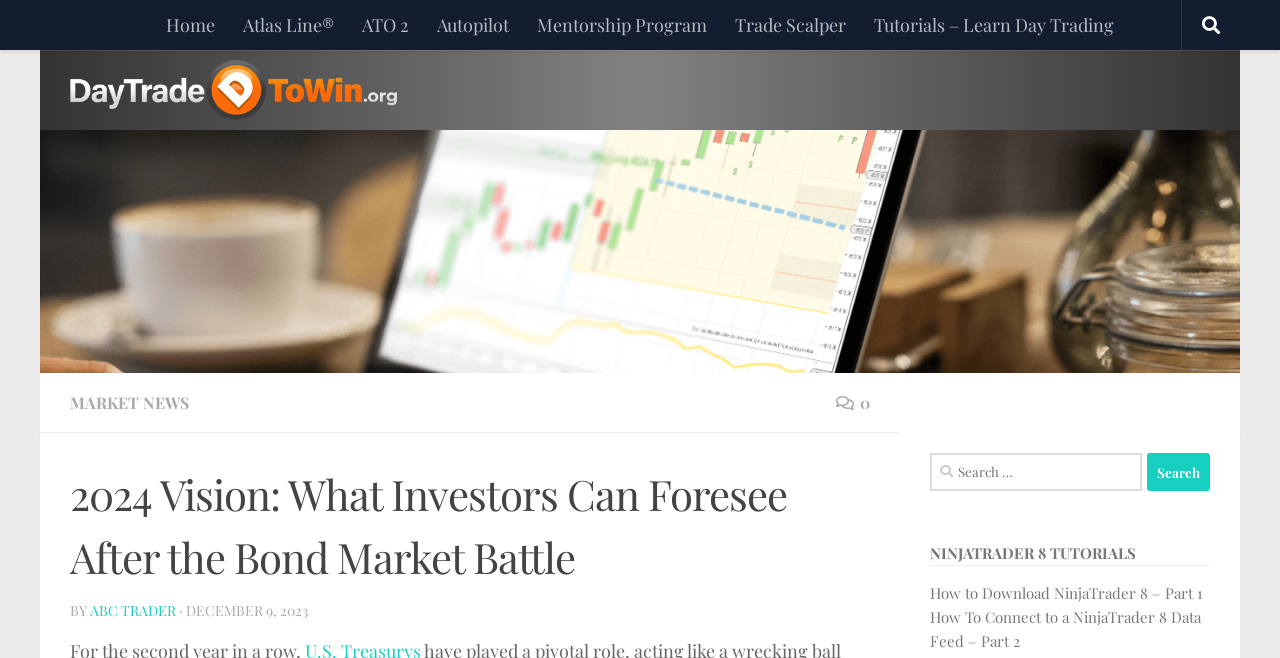Refer to the screenshot and answer the following question in detail:
What is the topic of the article?

The heading '2024 Vision: What Investors Can Foresee After the Bond Market Battle' is located at [0.055, 0.704, 0.68, 0.895] and has an ID of 260. This suggests that the topic of the article is related to the 2024 vision and the bond market battle.